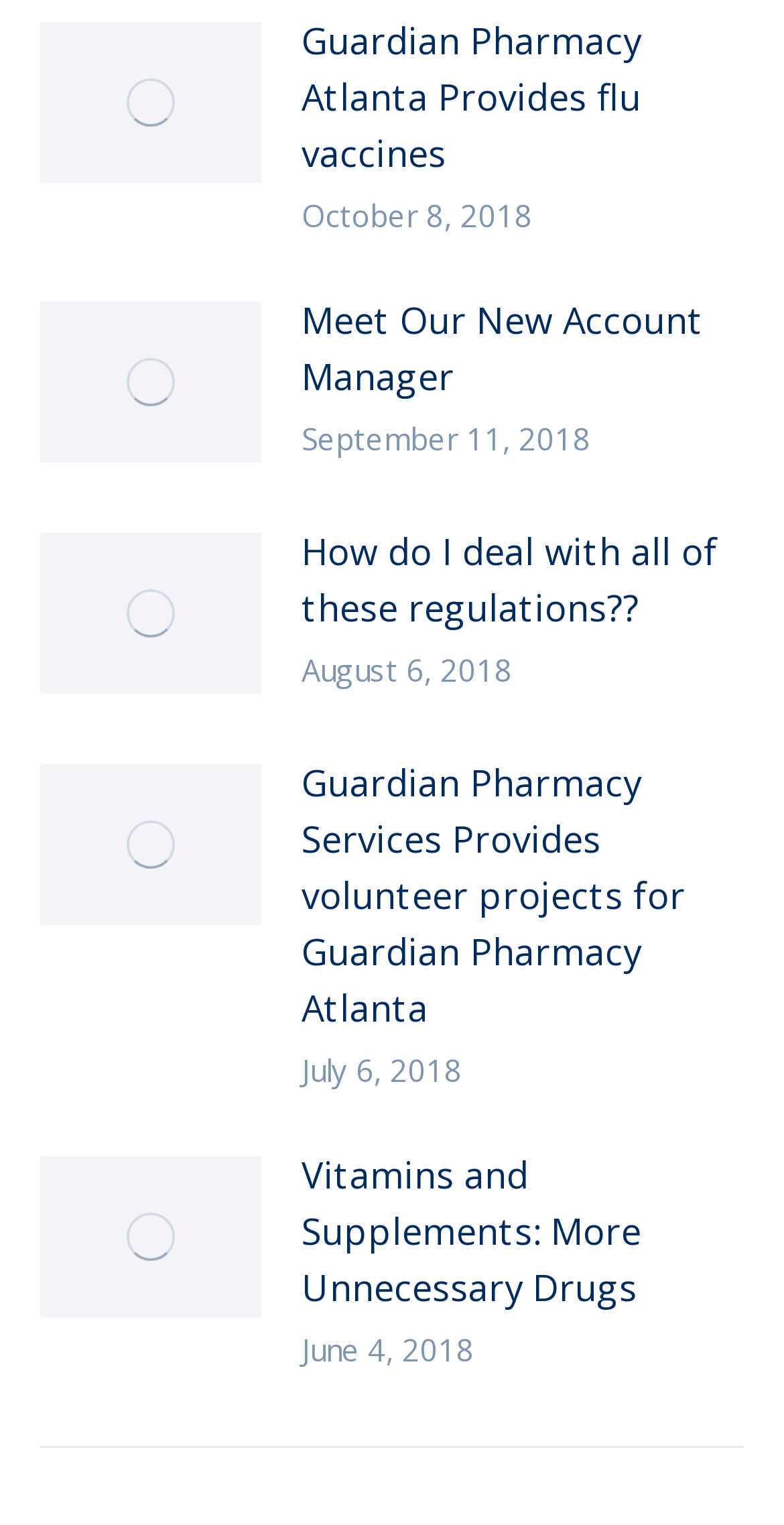Show the bounding box coordinates of the region that should be clicked to follow the instruction: "Read article about new account manager."

[0.385, 0.191, 0.949, 0.265]